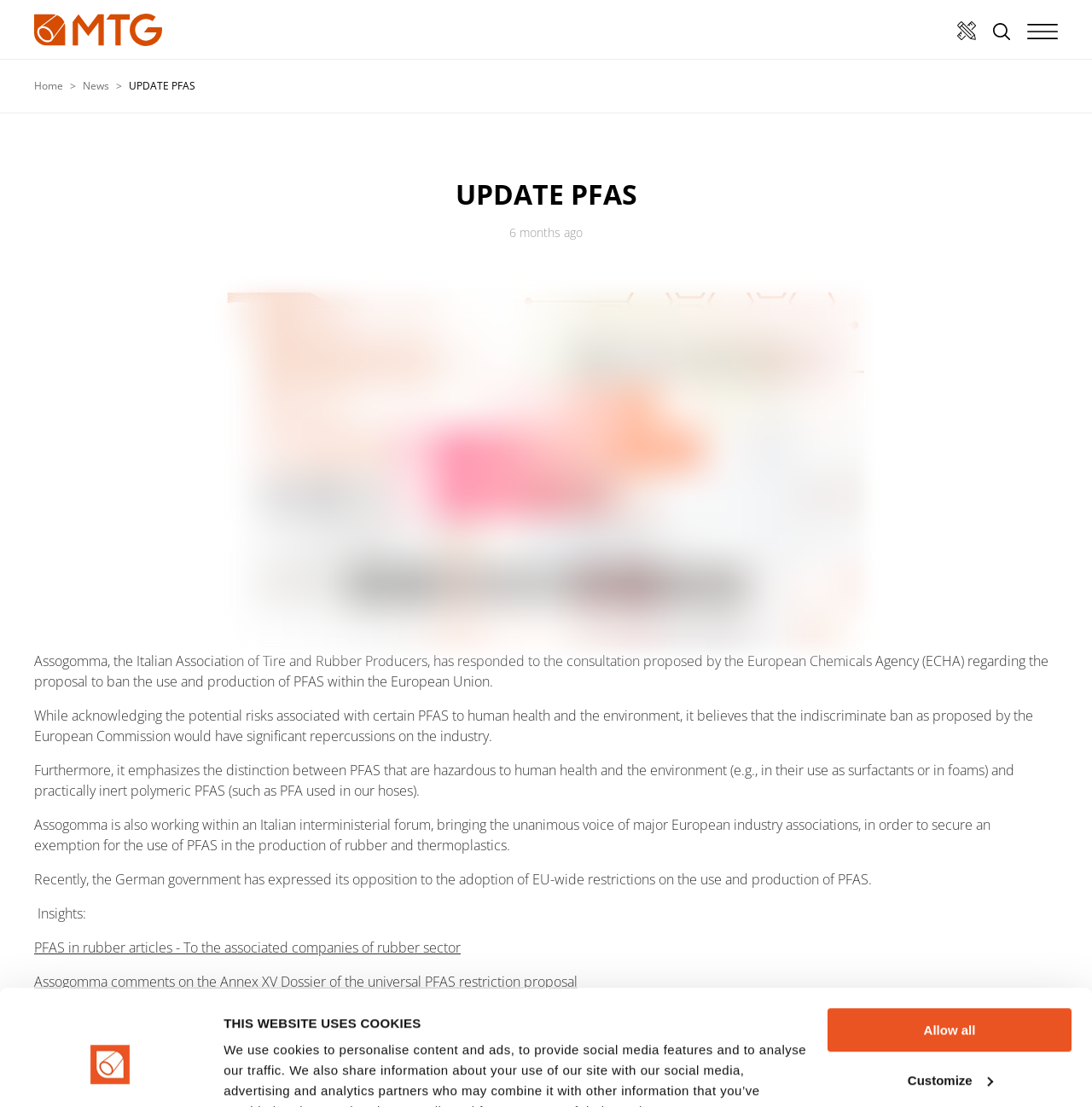Please determine the bounding box coordinates of the element's region to click in order to carry out the following instruction: "Read news about PFAS in rubber articles". The coordinates should be four float numbers between 0 and 1, i.e., [left, top, right, bottom].

[0.031, 0.847, 0.422, 0.864]